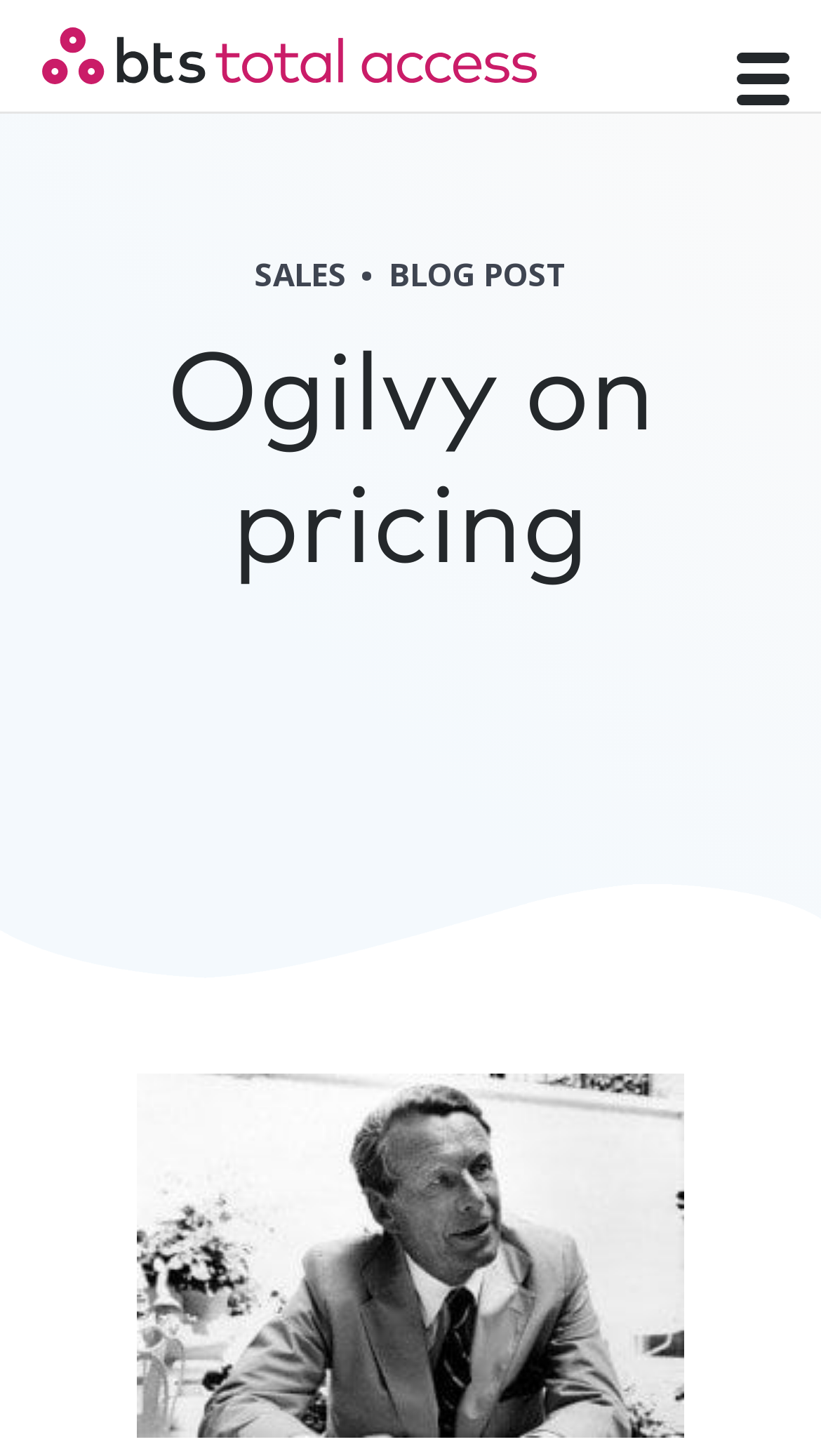Find and generate the main title of the webpage.

Ogilvy on pricing